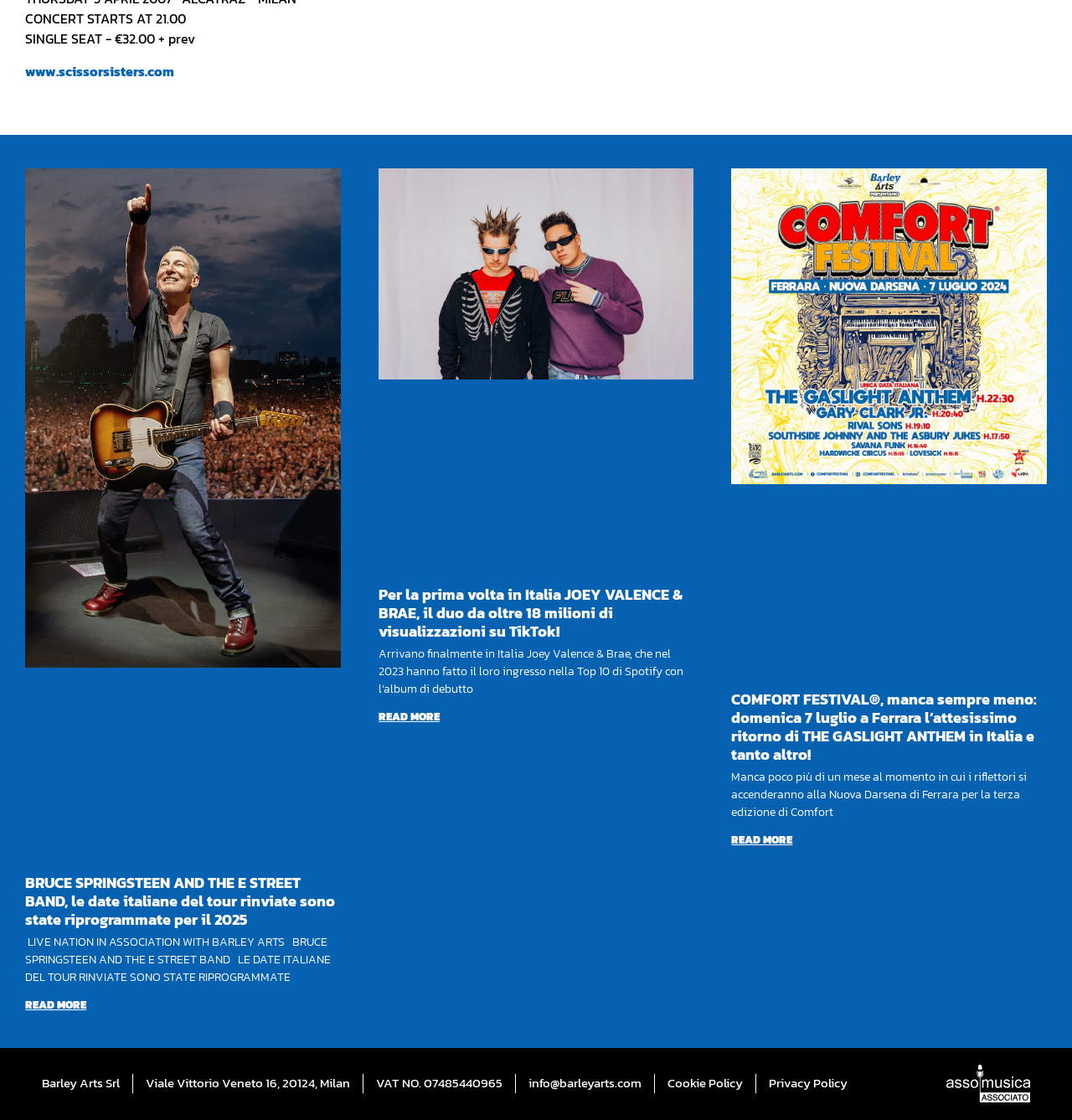Determine the bounding box coordinates for the UI element matching this description: "Cookie Policy".

[0.623, 0.959, 0.693, 0.976]